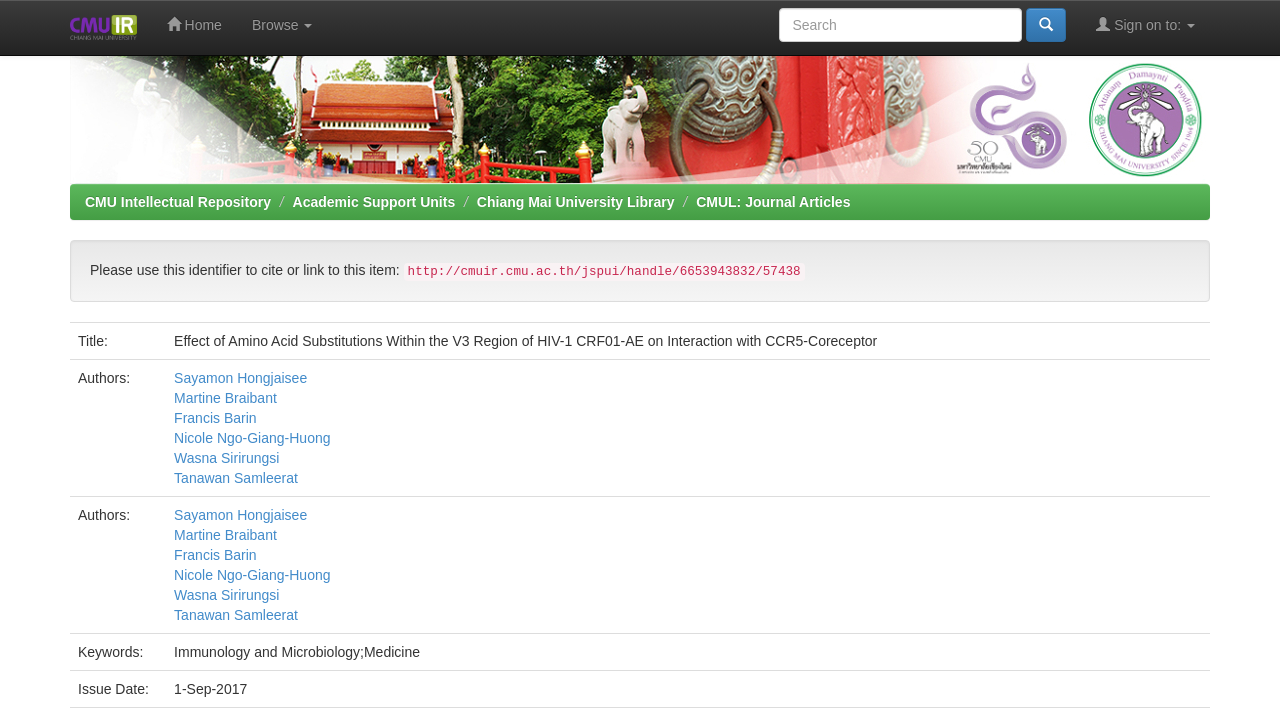Can you provide the bounding box coordinates for the element that should be clicked to implement the instruction: "Search for something"?

[0.609, 0.011, 0.799, 0.059]